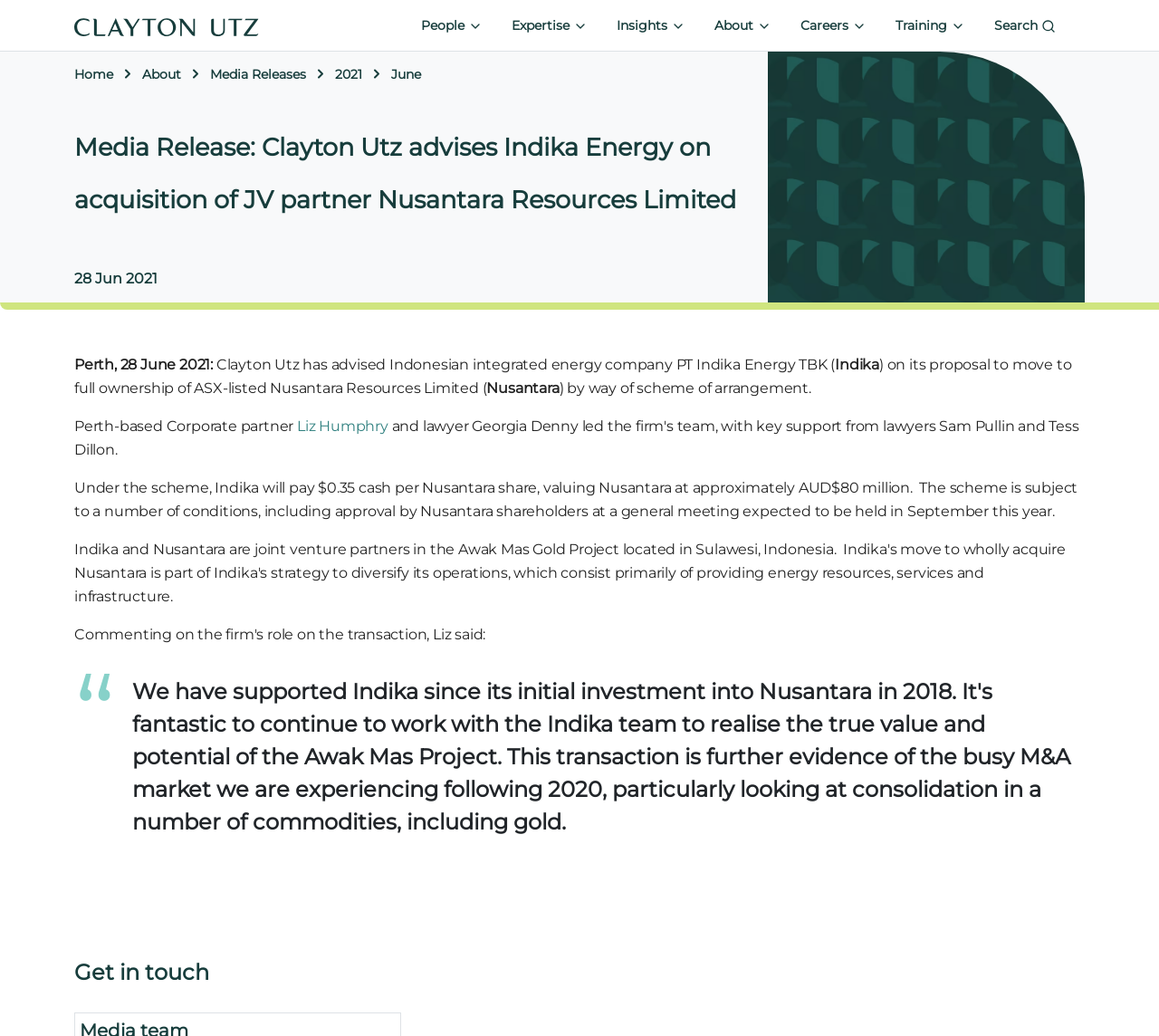Please find the bounding box for the following UI element description. Provide the coordinates in (top-left x, top-left y, bottom-right x, bottom-right y) format, with values between 0 and 1: About

[0.61, 0.008, 0.672, 0.041]